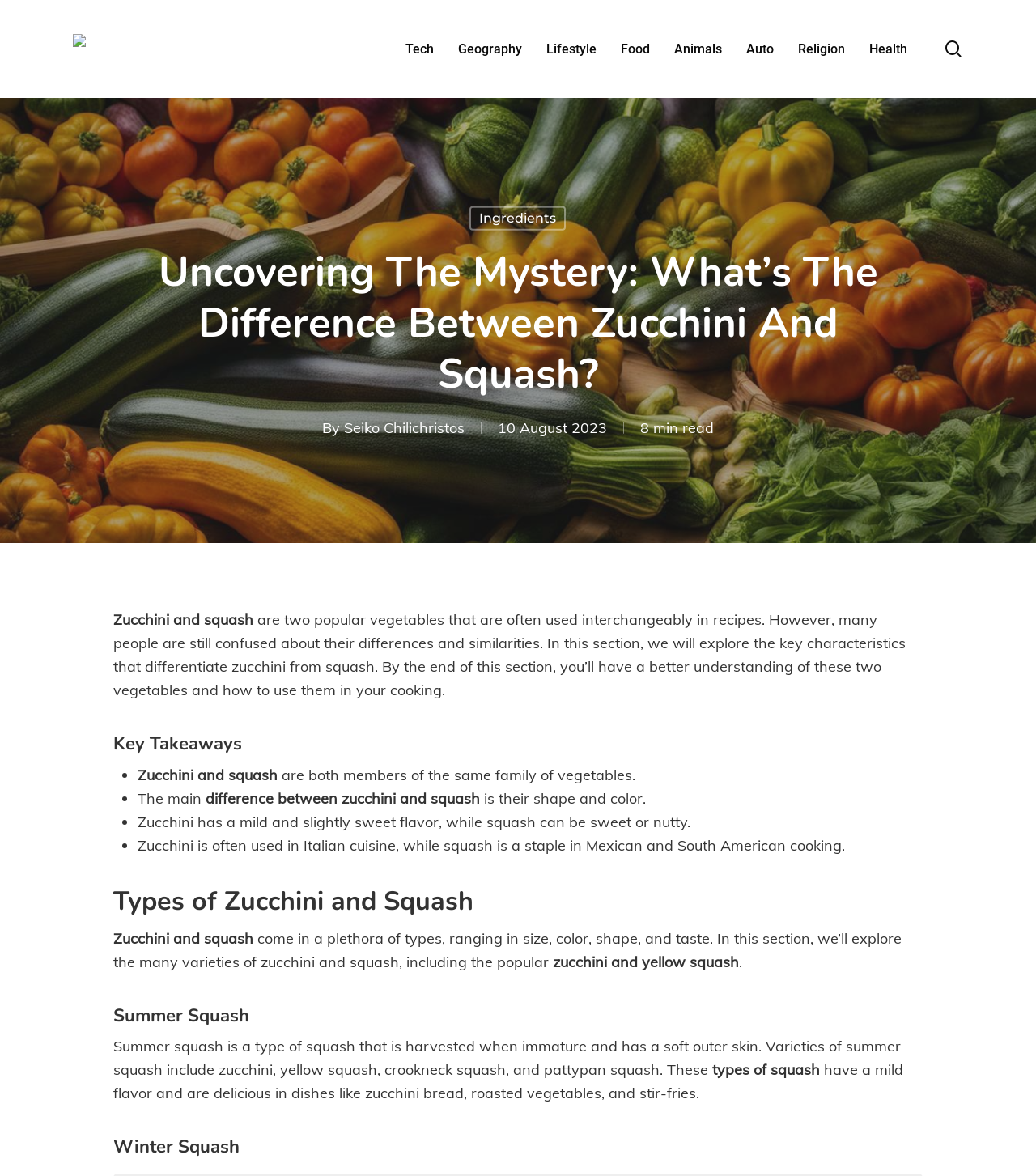What is the estimated reading time of this article?
Based on the image, respond with a single word or phrase.

8 min